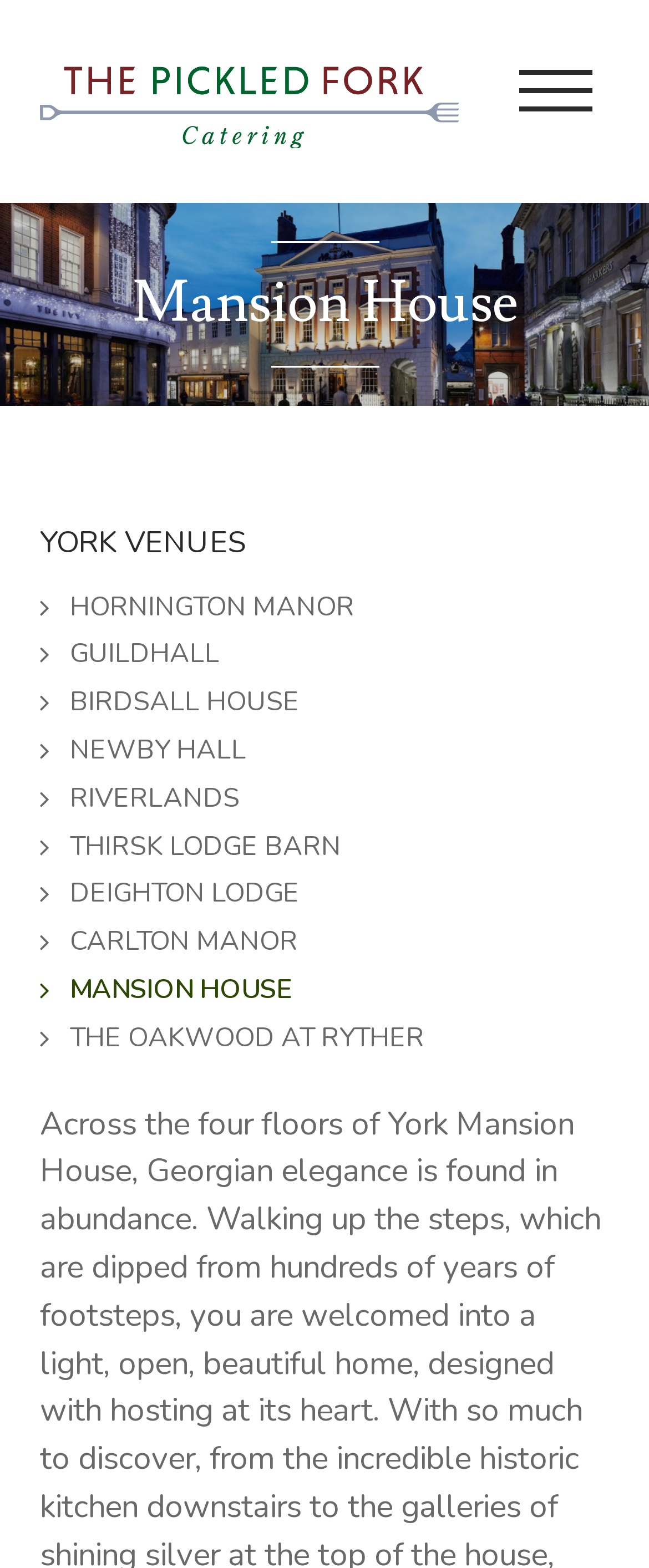Please identify the bounding box coordinates of the region to click in order to complete the given instruction: "Read more about The 5 Secrets To Successful Hustling". The coordinates should be four float numbers between 0 and 1, i.e., [left, top, right, bottom].

None